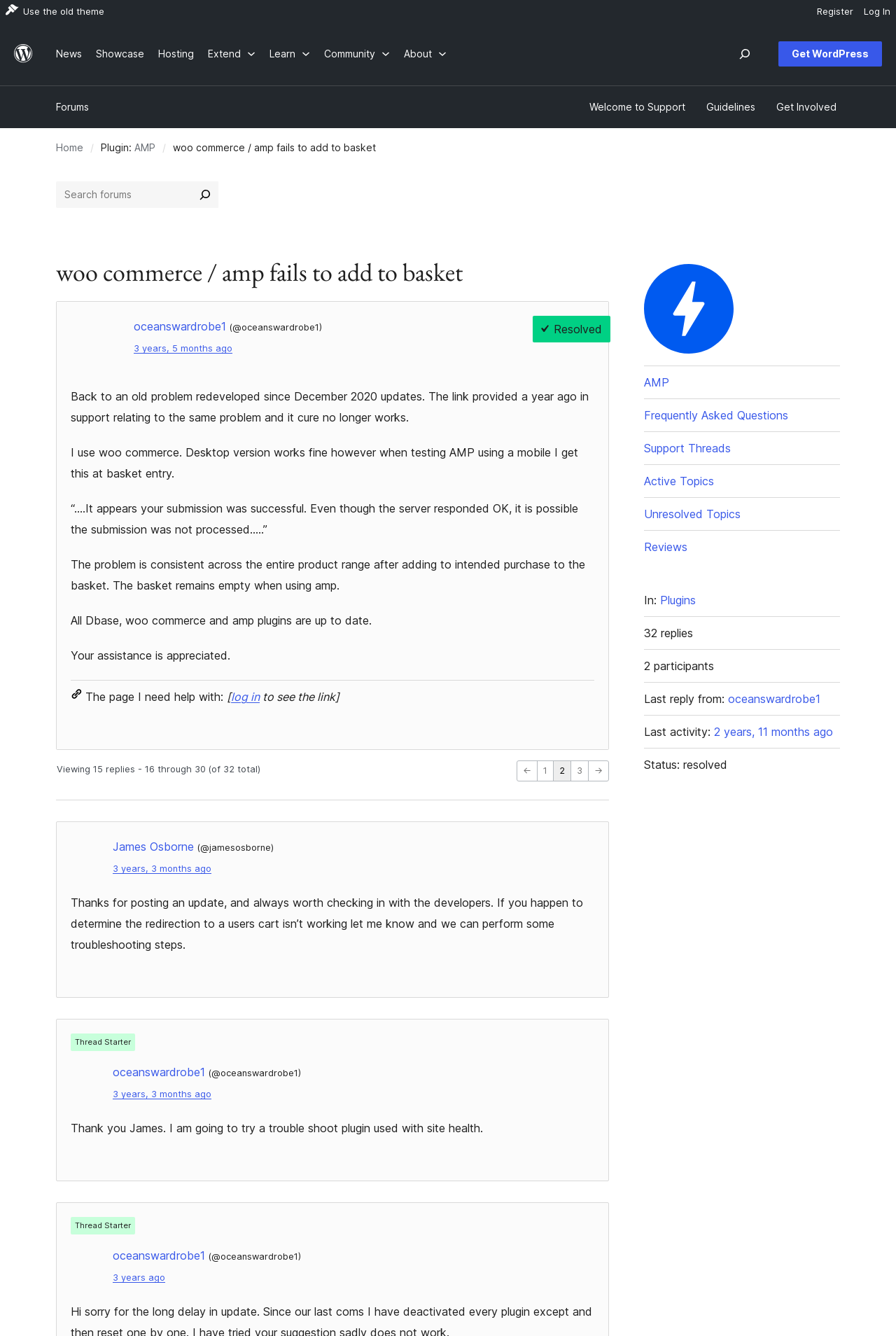Respond to the question below with a single word or phrase:
How many replies are there in the thread?

32